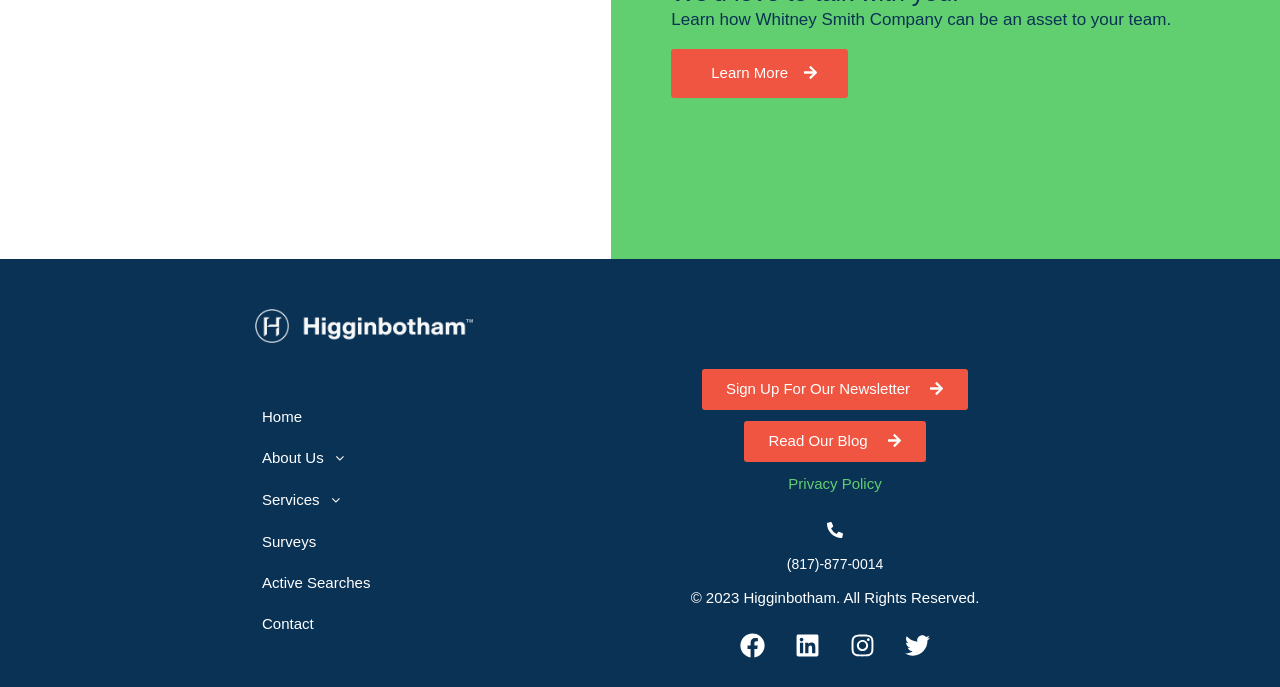Could you highlight the region that needs to be clicked to execute the instruction: "Read Our Blog"?

[0.582, 0.613, 0.723, 0.673]